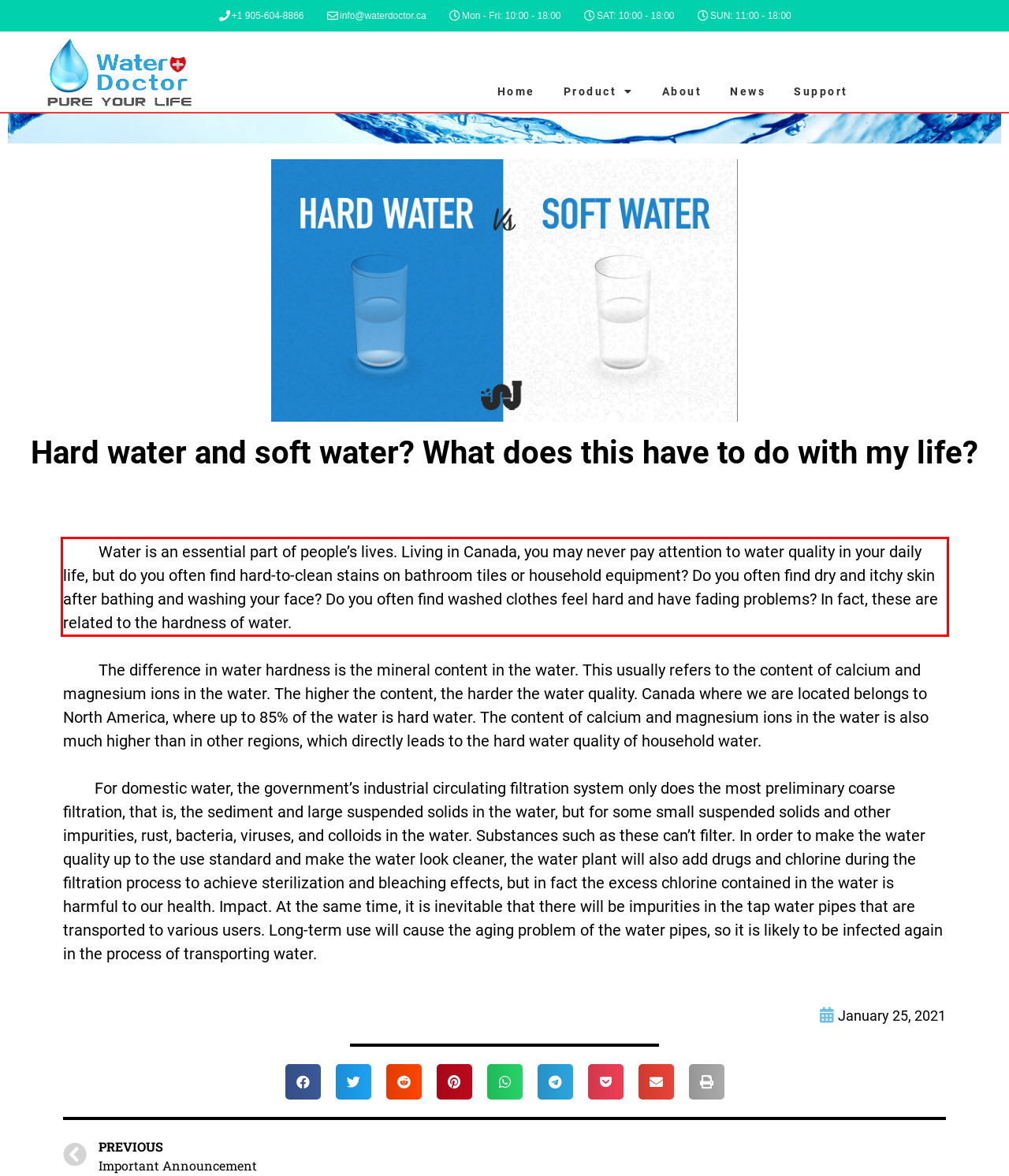Given a webpage screenshot, identify the text inside the red bounding box using OCR and extract it.

Water is an essential part of people’s lives. Living in Canada, you may never pay attention to water quality in your daily life, but do you often find hard-to-clean stains on bathroom tiles or household equipment? Do you often find dry and itchy skin after bathing and washing your face? Do you often find washed clothes feel hard and have fading problems? In fact, these are related to the hardness of water.